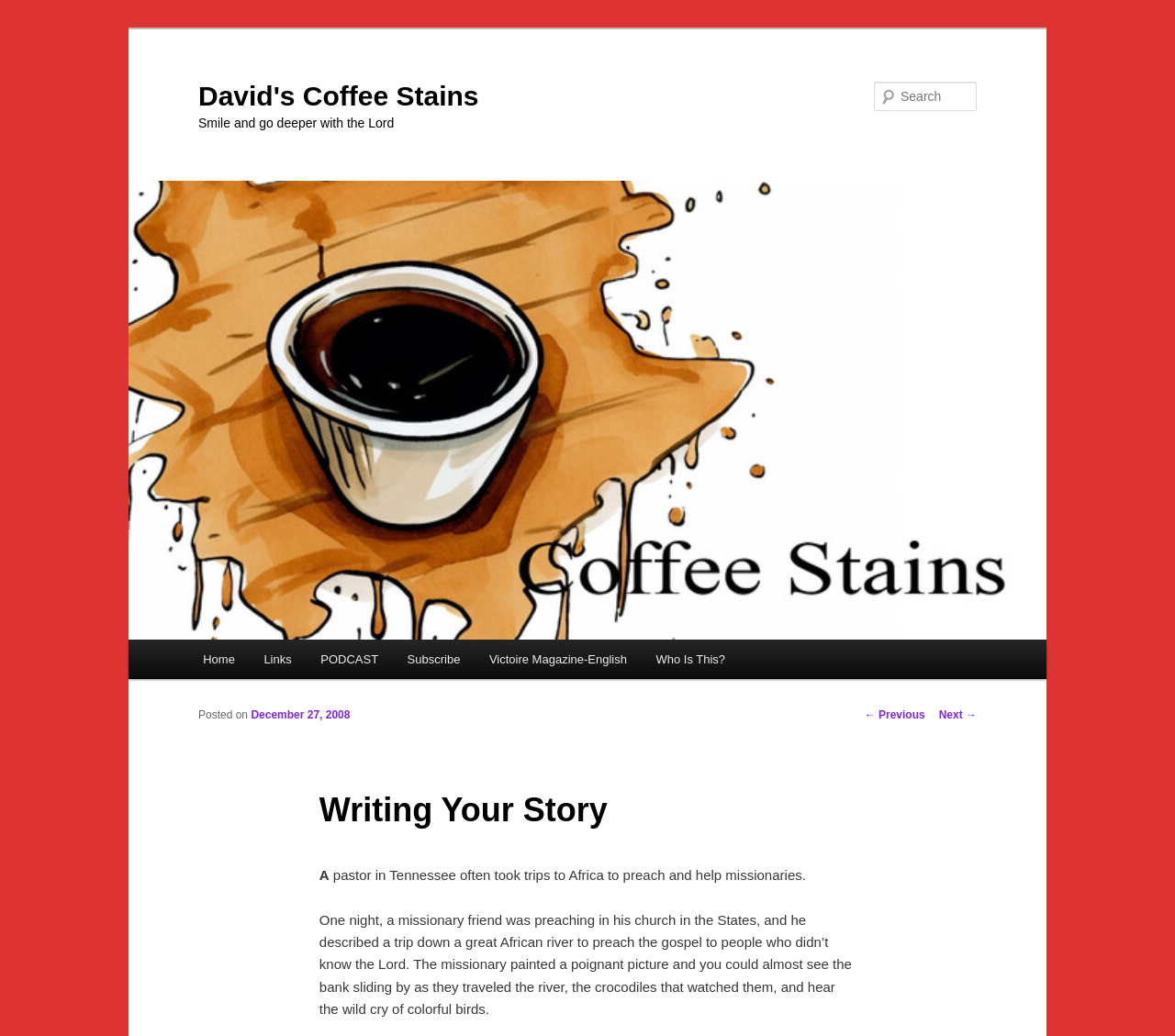Examine the screenshot and answer the question in as much detail as possible: What is the date of the current post?

I found the answer by looking at the link element with the text 'December 27, 2008' which is located near the heading 'Writing Your Story' and the static text 'Posted on', indicating that it is the date of the post.